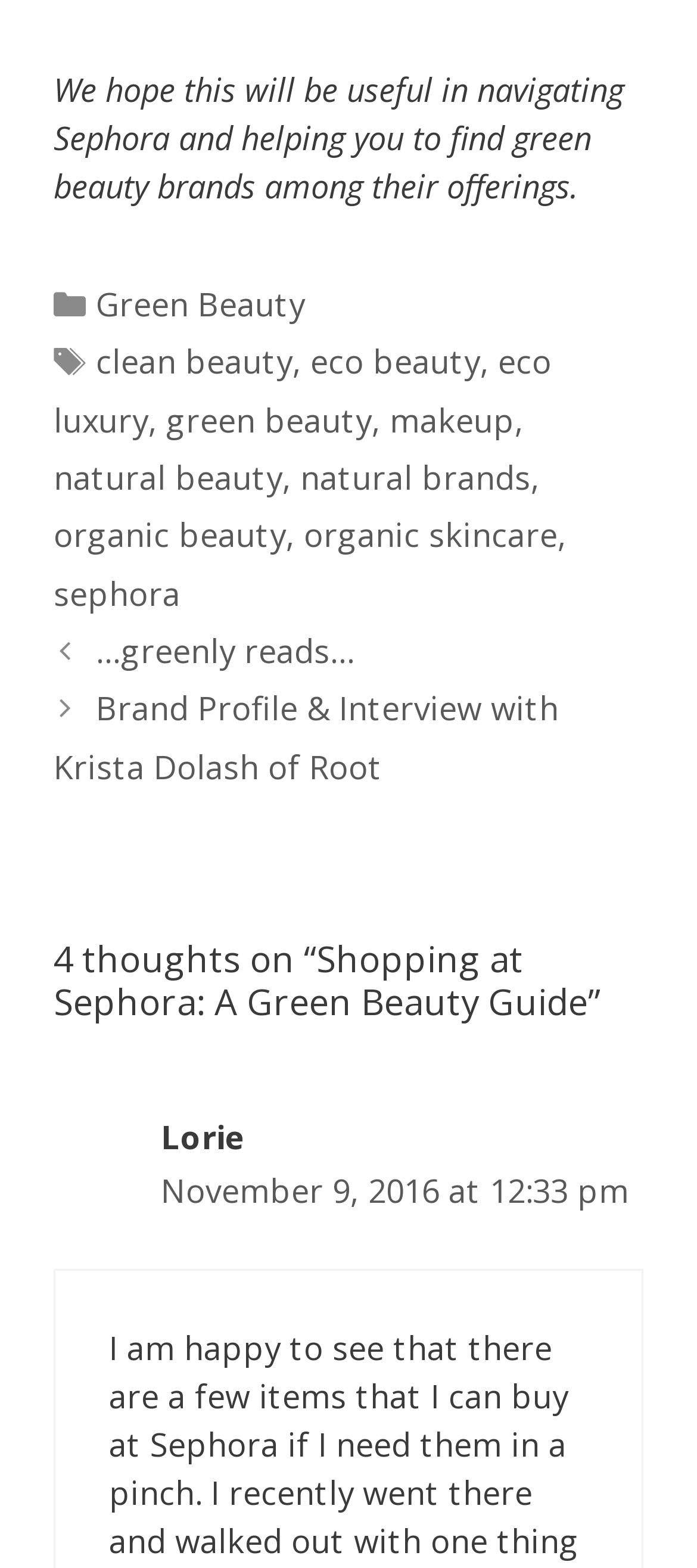Using the information in the image, give a comprehensive answer to the question: 
Who commented on the post?

The comment section of the webpage shows a comment from a user named 'Lorie' with a timestamp of 'November 9, 2016 at 12:33 pm'.